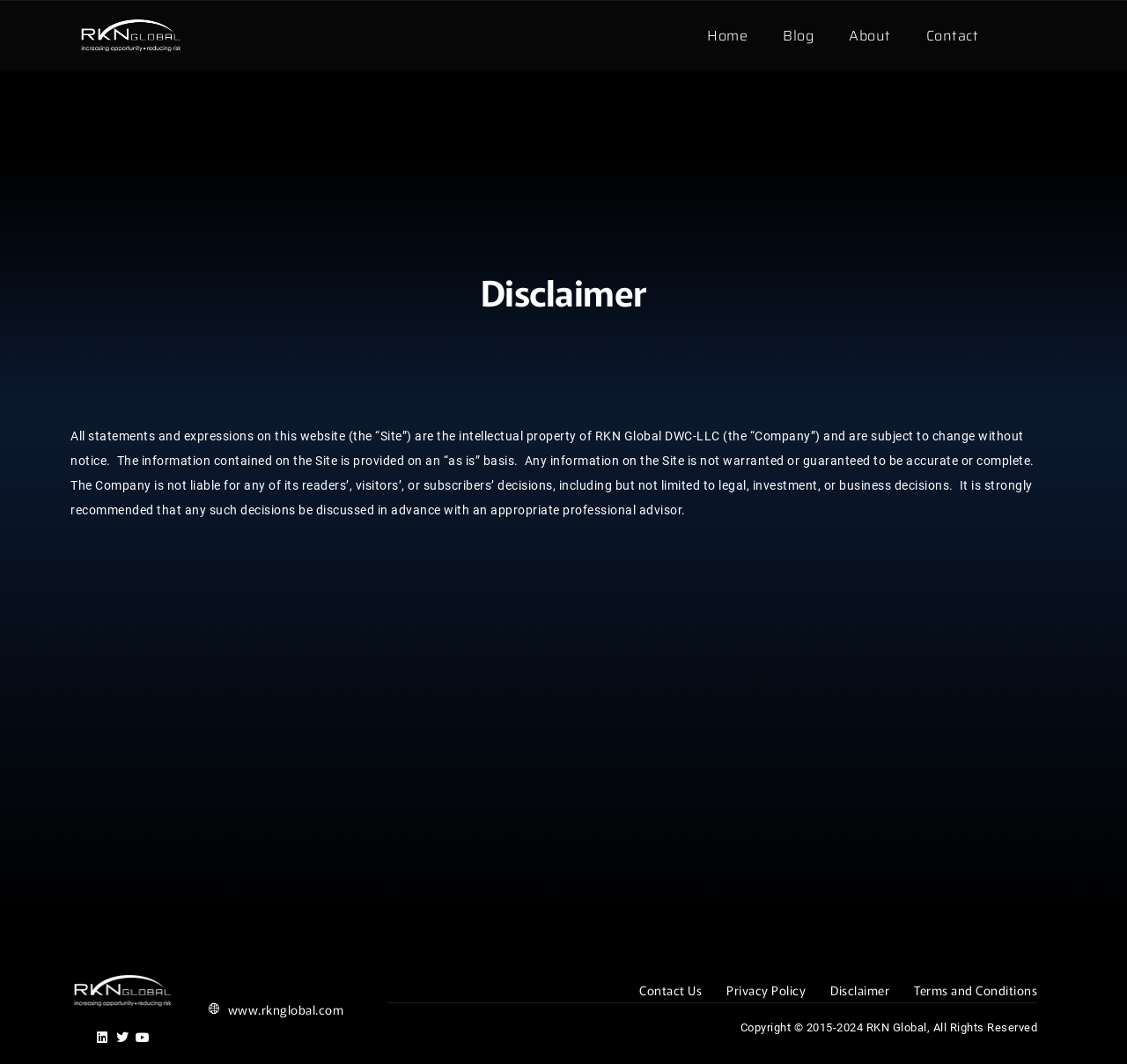Create a detailed narrative of the webpage’s visual and textual elements.

The webpage is titled "Disclaimer - RKN Global" and has a main section that occupies most of the page. At the top, there are five navigation links: "", "Home", "Blog", "About", and "Contact", aligned horizontally and evenly spaced. 

Below the navigation links, there is a heading that reads "Disclaimer". Following the heading, there is a block of text that explains the disclaimer, stating that all statements and expressions on the website are the intellectual property of RKN Global DWC-LLC and are subject to change without notice. The text also mentions that the information on the site is provided on an "as is" basis and that the company is not liable for any decisions made by readers, visitors, or subscribers.

At the bottom of the page, there is a logo of RKN Global, accompanied by three social media links: Linkedin, Twitter, and Youtube. Next to the social media links, there is a link to the company's website, "www.rknglobal.com". 

Further down, there are four links: "Contact Us", "Privacy Policy", "Disclaimer", and "Terms and Conditions", aligned horizontally and evenly spaced. Finally, at the very bottom of the page, there is a copyright notice that reads "Copyright © 2015-2024 RKN Global, All Rights Reserved".